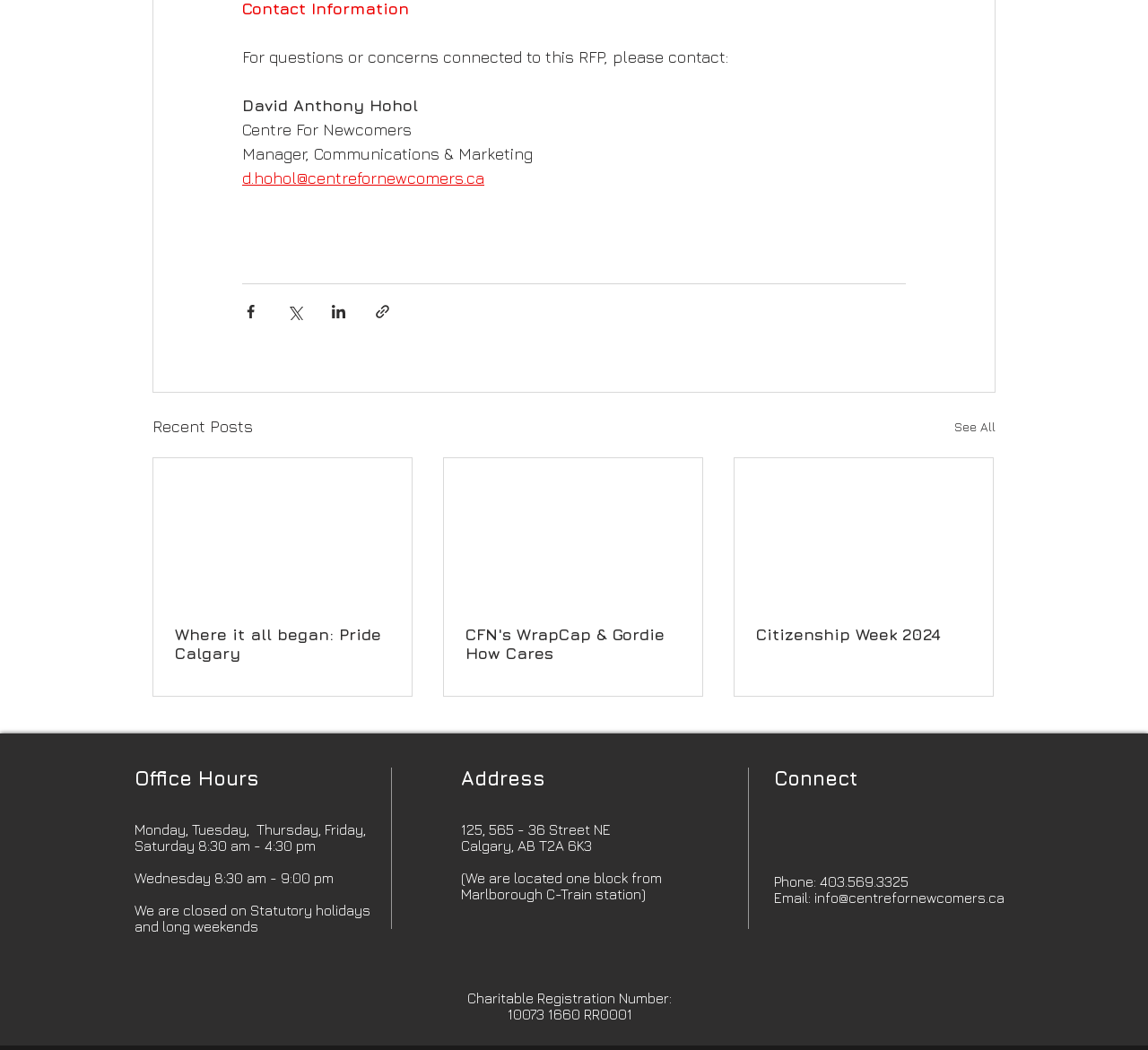Please find and report the bounding box coordinates of the element to click in order to perform the following action: "Contact David Anthony Hohol". The coordinates should be expressed as four float numbers between 0 and 1, in the format [left, top, right, bottom].

[0.211, 0.161, 0.422, 0.179]